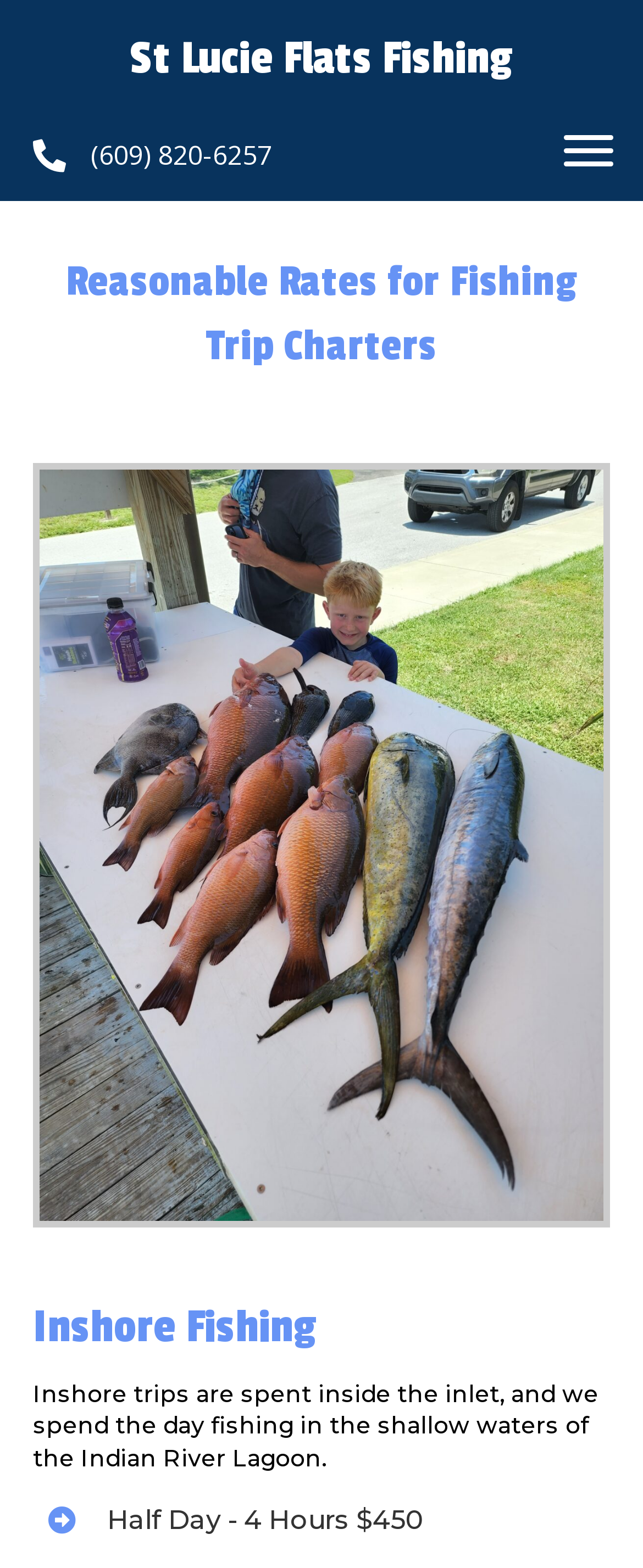Bounding box coordinates should be provided in the format (top-left x, top-left y, bottom-right x, bottom-right y) with all values between 0 and 1. Identify the bounding box for this UI element: Disciplines

None